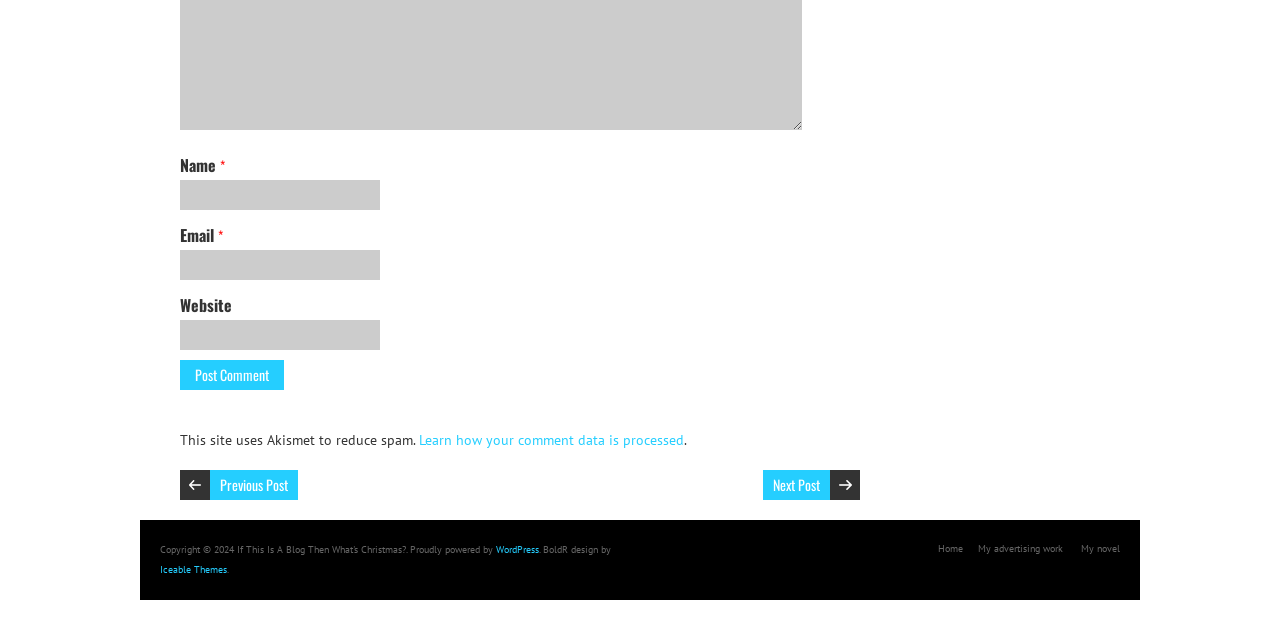Find the bounding box coordinates for the area that should be clicked to accomplish the instruction: "Learn how your comment data is processed".

[0.327, 0.673, 0.534, 0.701]